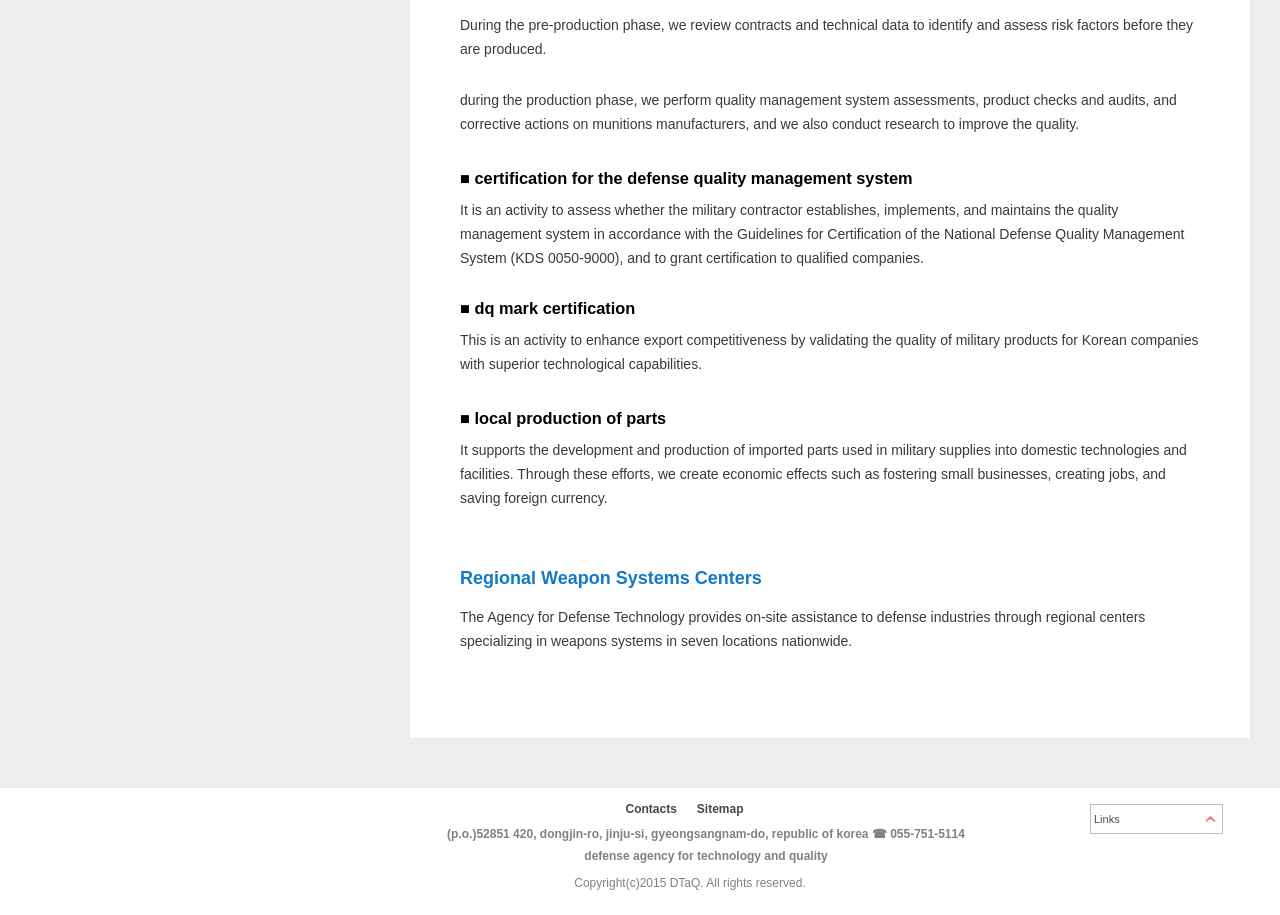What is the agency's role in the pre-production phase?
Answer the question with a single word or phrase by looking at the picture.

Risk assessment